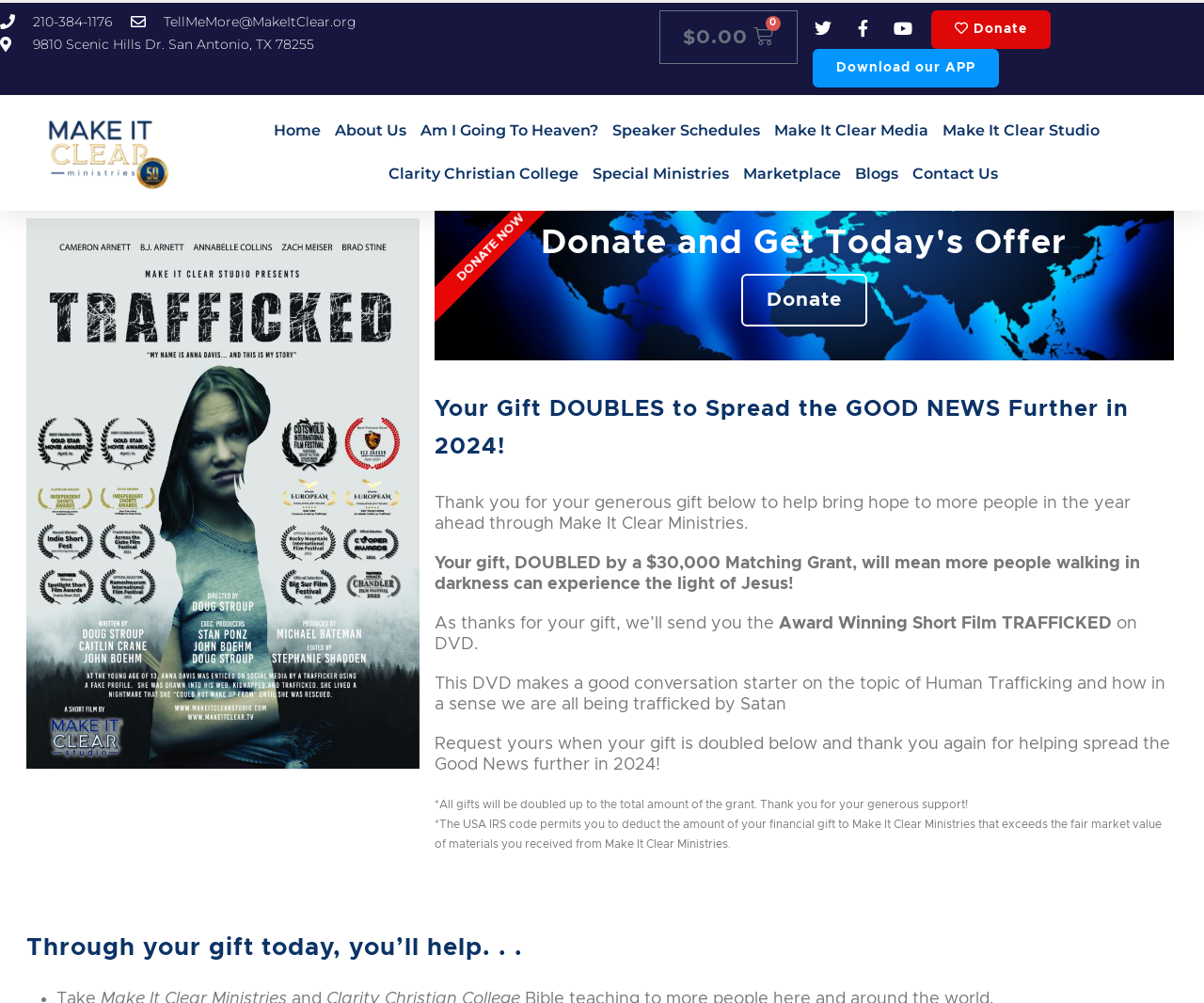Calculate the bounding box coordinates of the UI element given the description: "Donate".

[0.616, 0.273, 0.72, 0.325]